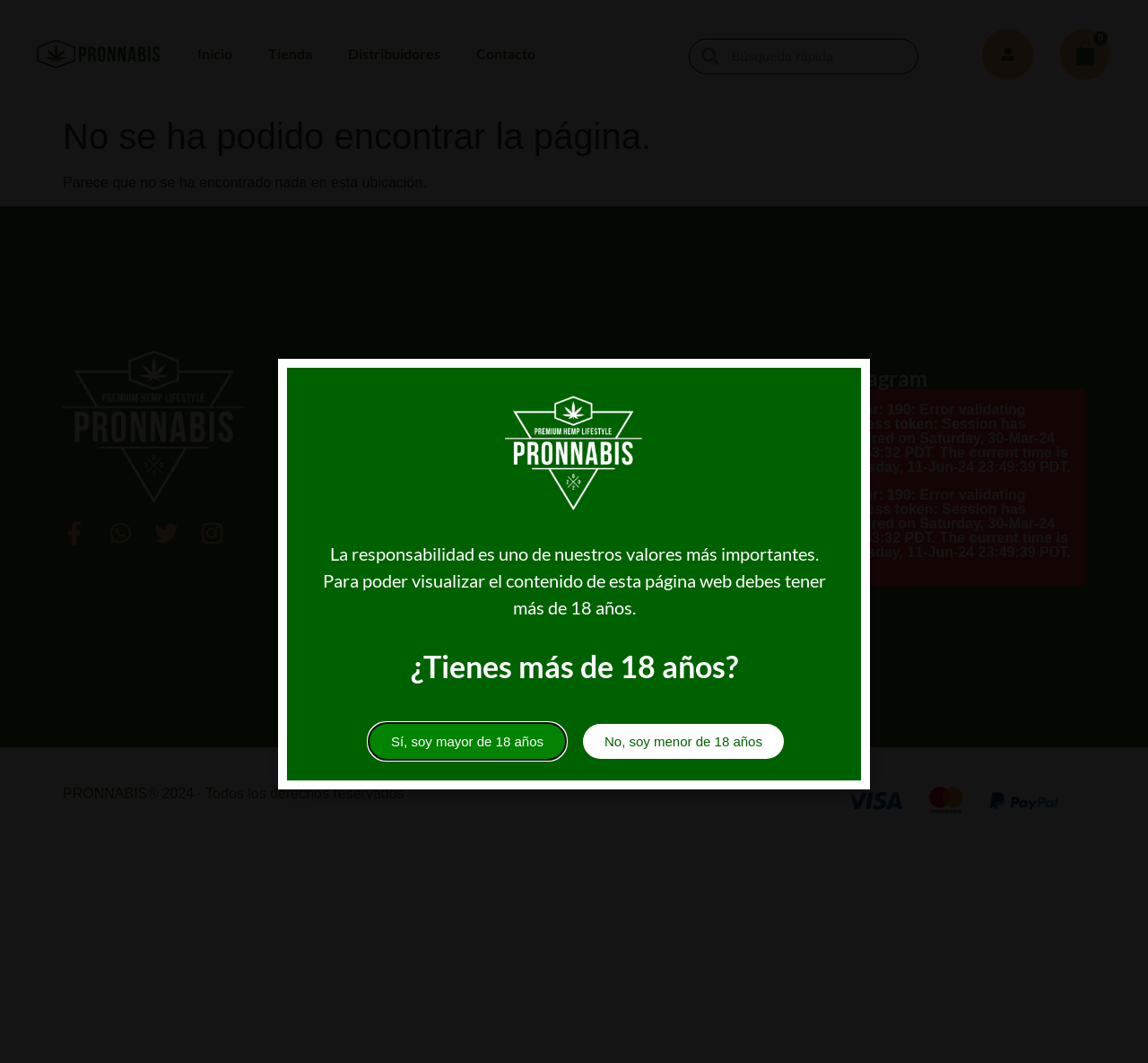Based on the element description Términos y Condiciones, identify the bounding box coordinates for the UI element. The coordinates should be in the format (top-left x, top-left y, bottom-right x, bottom-right y) and within the 0 to 1 range.

[0.277, 0.43, 0.438, 0.447]